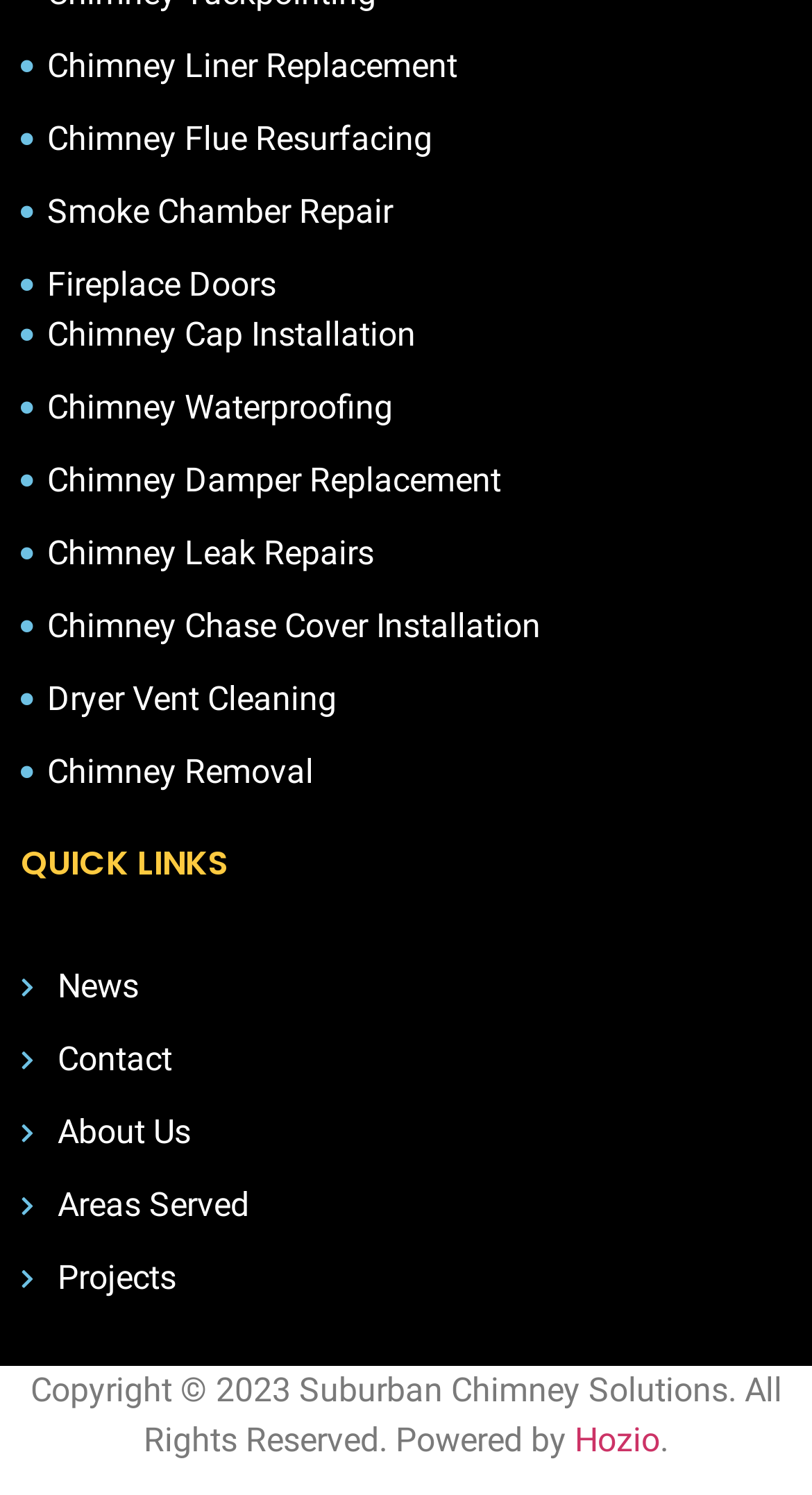Using the information in the image, could you please answer the following question in detail:
What is the last service listed under quick links?

I looked at the list of quick links and found that the last one is 'Chimney Removal'.